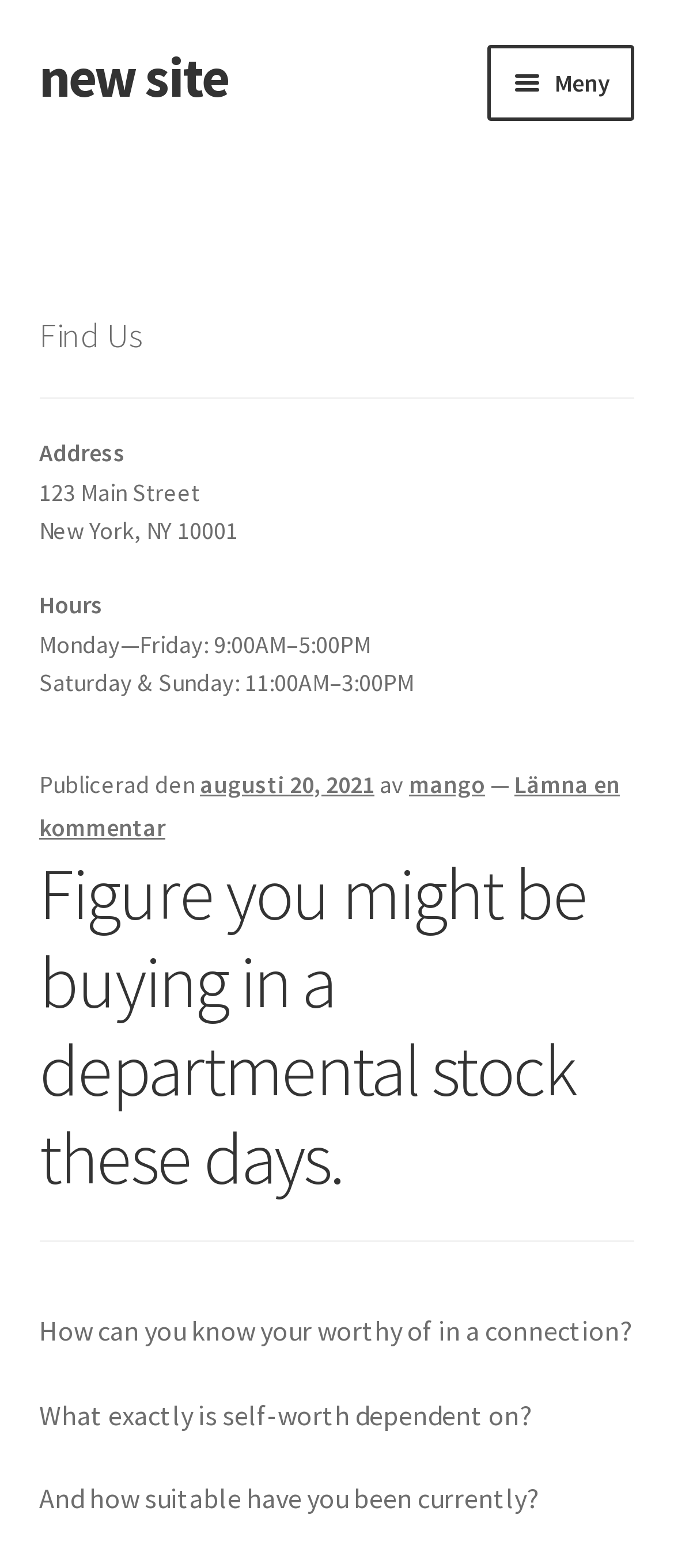What is the address of the store?
Look at the image and respond to the question as thoroughly as possible.

I found the address by looking at the 'Find Us' section, which contains the address '123 Main Street' along with other contact information.